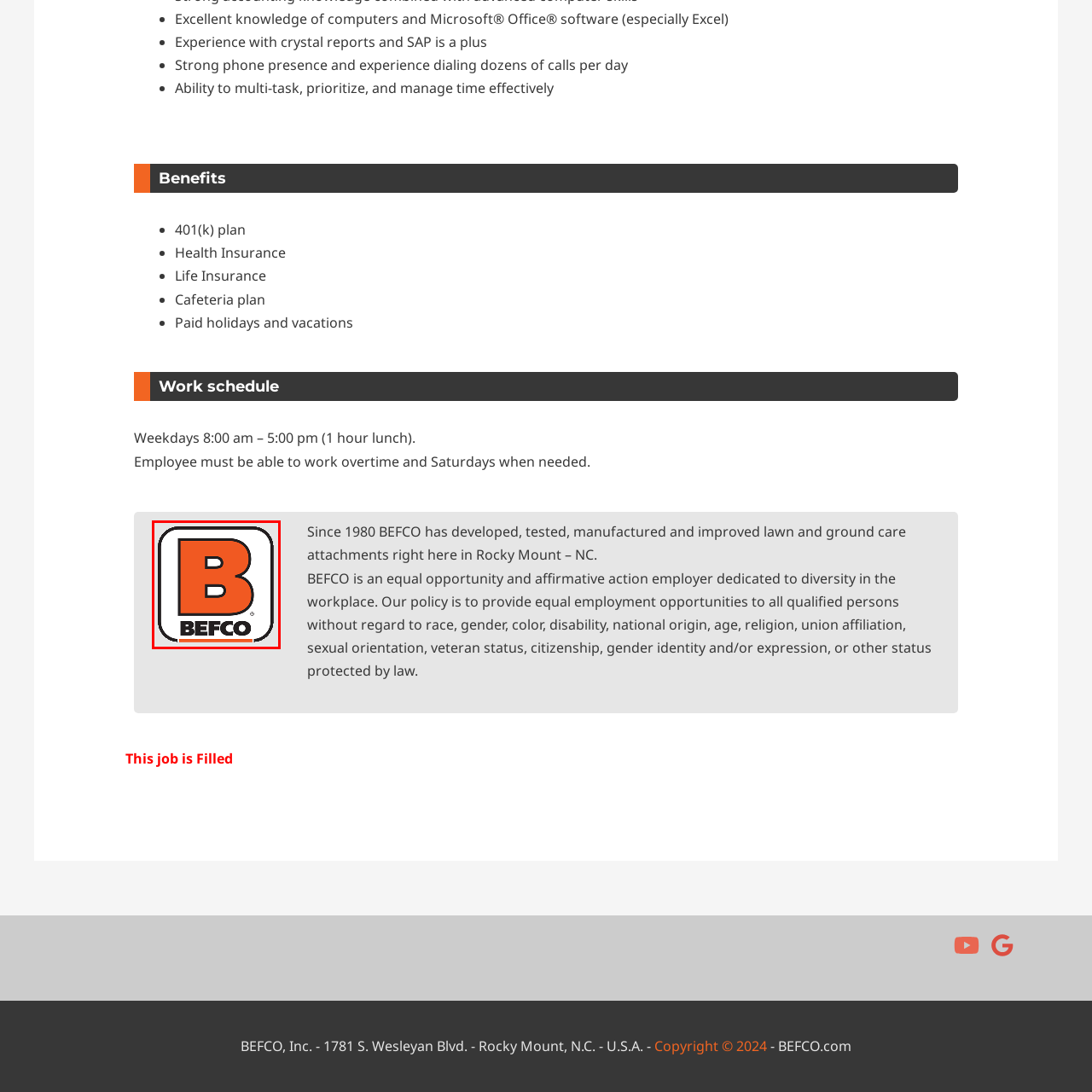What is the shape of the outline enclosing the logo?
Focus on the section of the image outlined in red and give a thorough answer to the question.

The caption states that the design of the logo, including the stylized letter 'B' and the word 'BEFCO', is enclosed within a square outline, which adds to its visual impact.